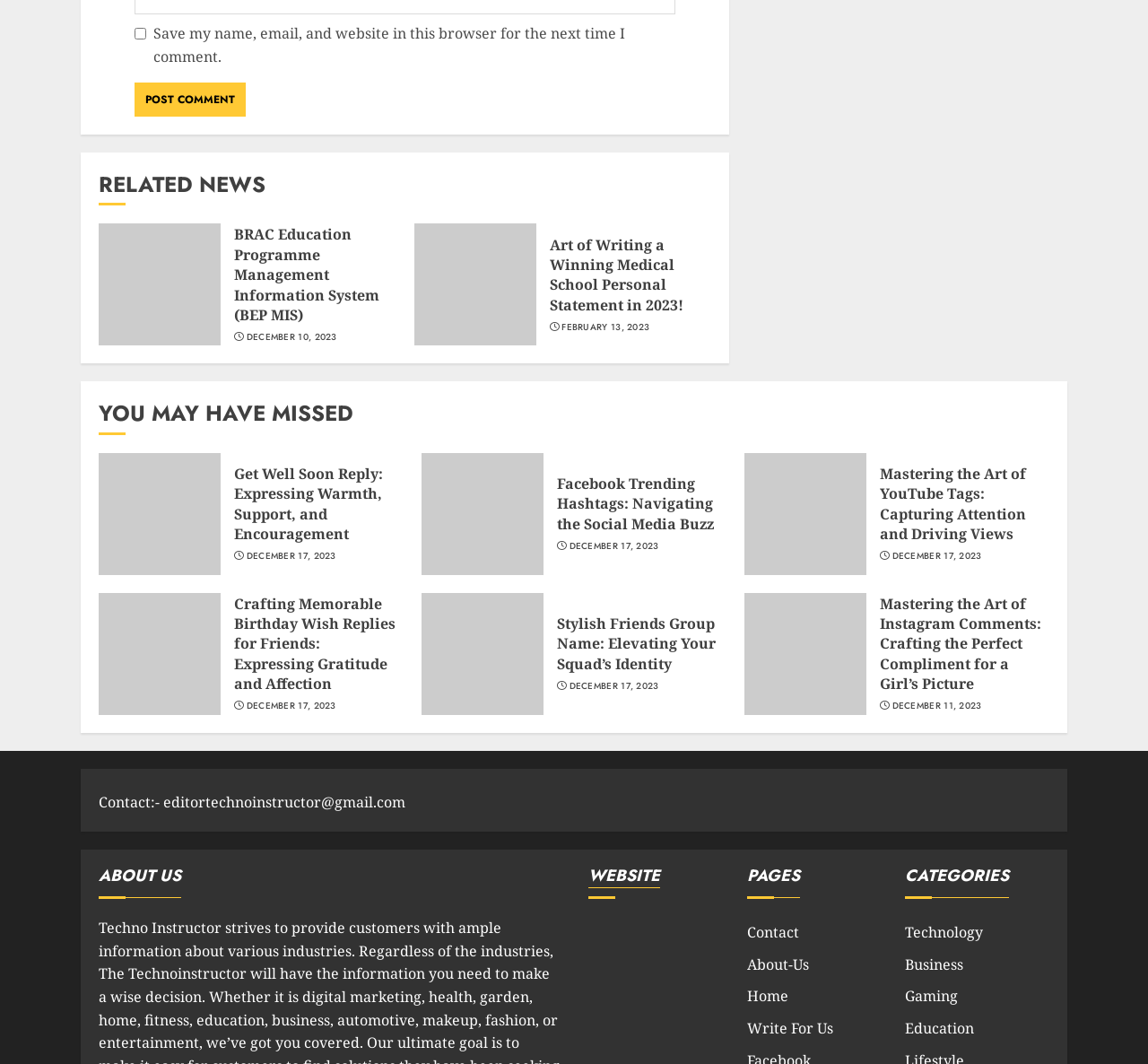Locate the bounding box of the UI element with the following description: "About-Us".

[0.651, 0.897, 0.704, 0.916]